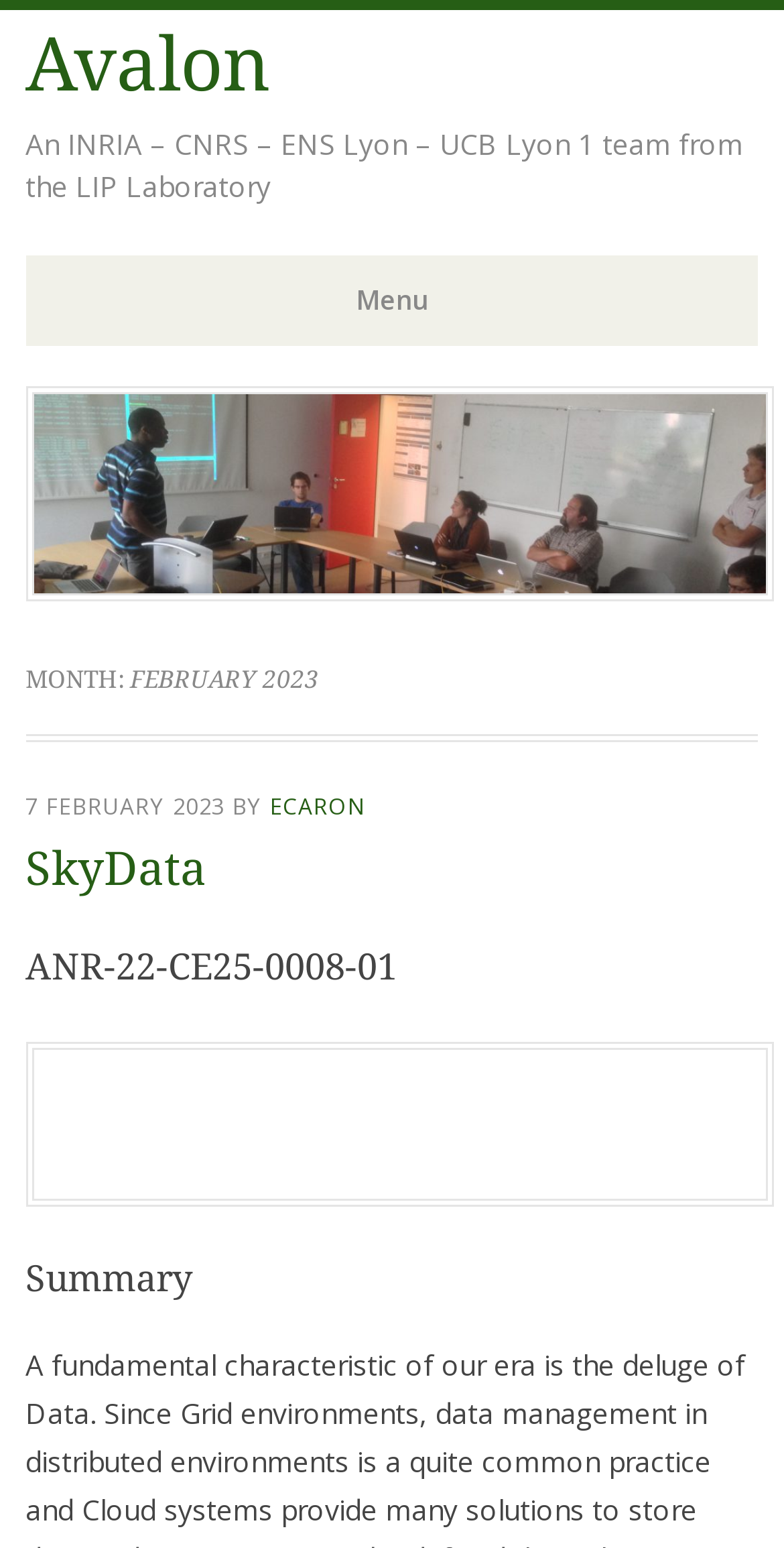What is the name of the team?
Based on the visual details in the image, please answer the question thoroughly.

The name of the team can be found in the heading element with the text 'Avalon' which is located at the top of the webpage.